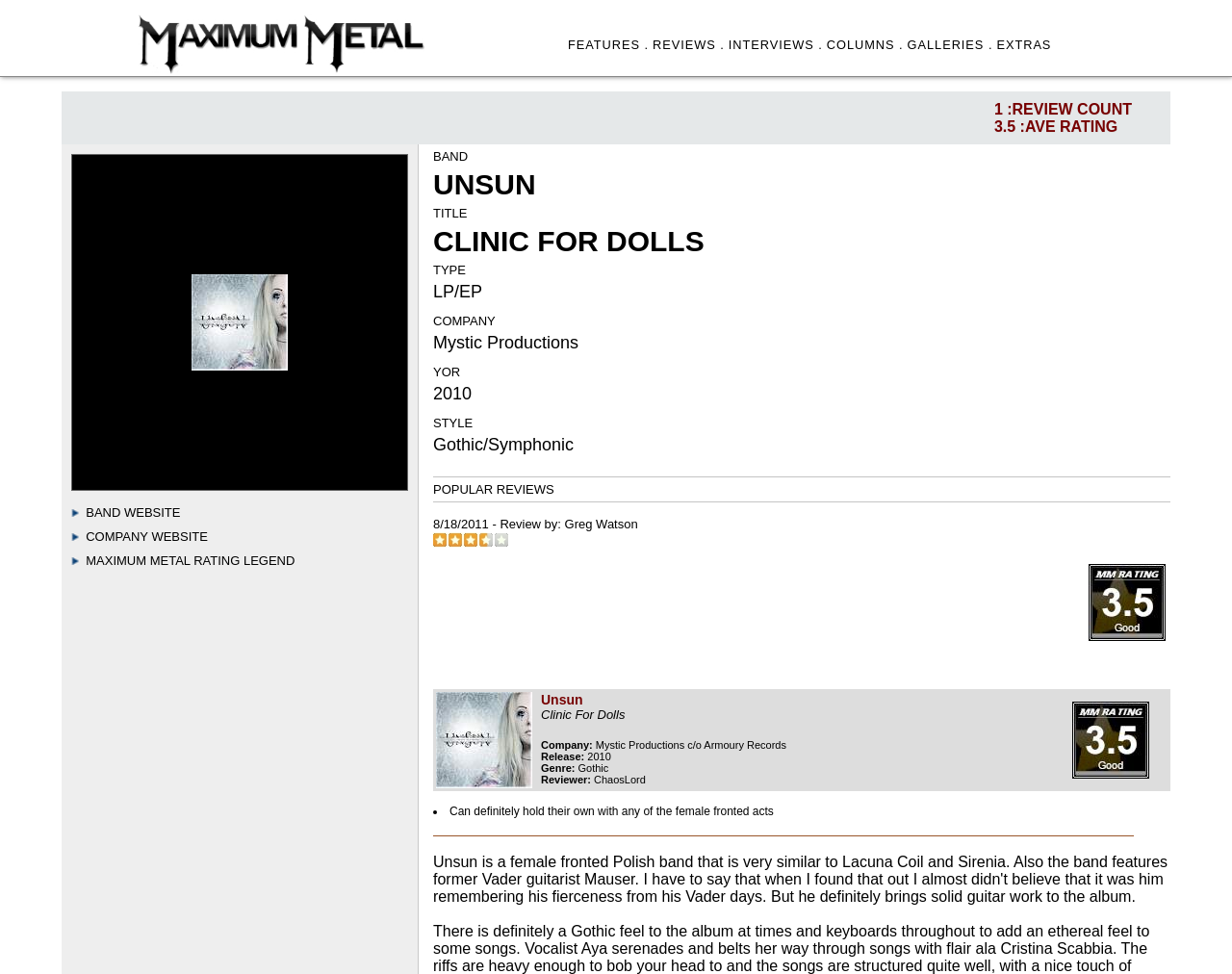Summarize the webpage with intricate details.

The webpage is an online source for heavy metal and hard rock news, reviews, interviews, and more. At the top, there is a banner with a quote "You can't be king of the world if you're a slave to the grind!" accompanied by an image. Below the banner, there are six main navigation links: FEATURES, REVIEWS, INTERVIEWS, COLUMNS, GALLERIES, and EXTRAS.

In the main content area, there is a review of an album "Clinic For Dolls" by the band "Unsun". The review includes details such as the album type (LP/EP), company (Mystic Productions), release year (2010), and genre (Gothic/Symphonic). There are also images and ratings associated with the review.

To the right of the review, there is a section titled "POPULAR REVIEWS" with a review by "Greg Watson" dated 8/18/2011. Below this section, there is a table with two columns, one containing an image and the other containing text with details about the album, including company, release year, and genre.

Further down the page, there is a list with a single item, a quote about the band "Unsun" being able to hold their own with other female-fronted acts. At the bottom of the page, there are some statistics, including the review count and average rating.

Throughout the page, there are several images, including icons and banners, which add to the overall aesthetic of the webpage.